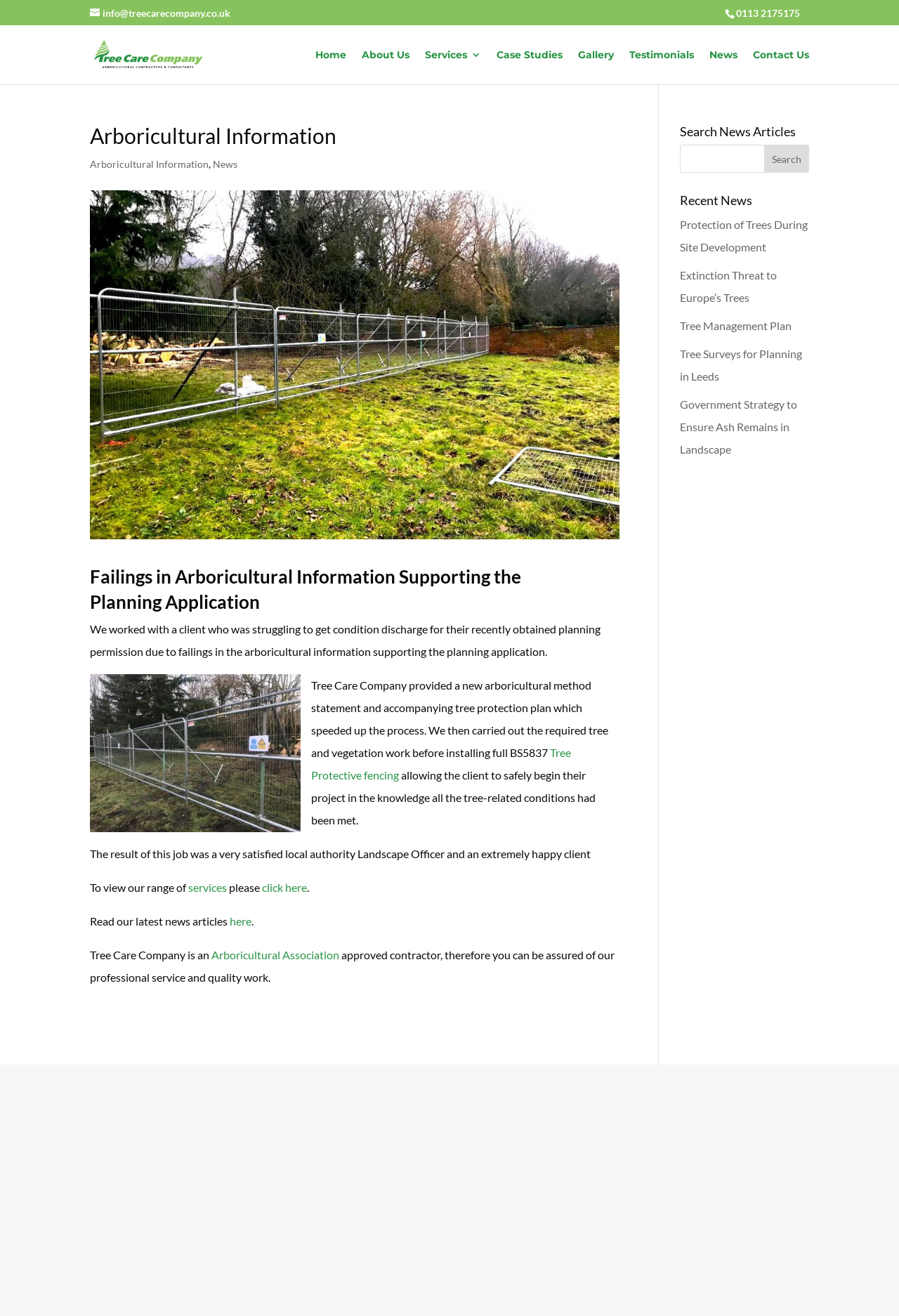How many links are there in the main navigation menu?
Refer to the image and provide a one-word or short phrase answer.

9